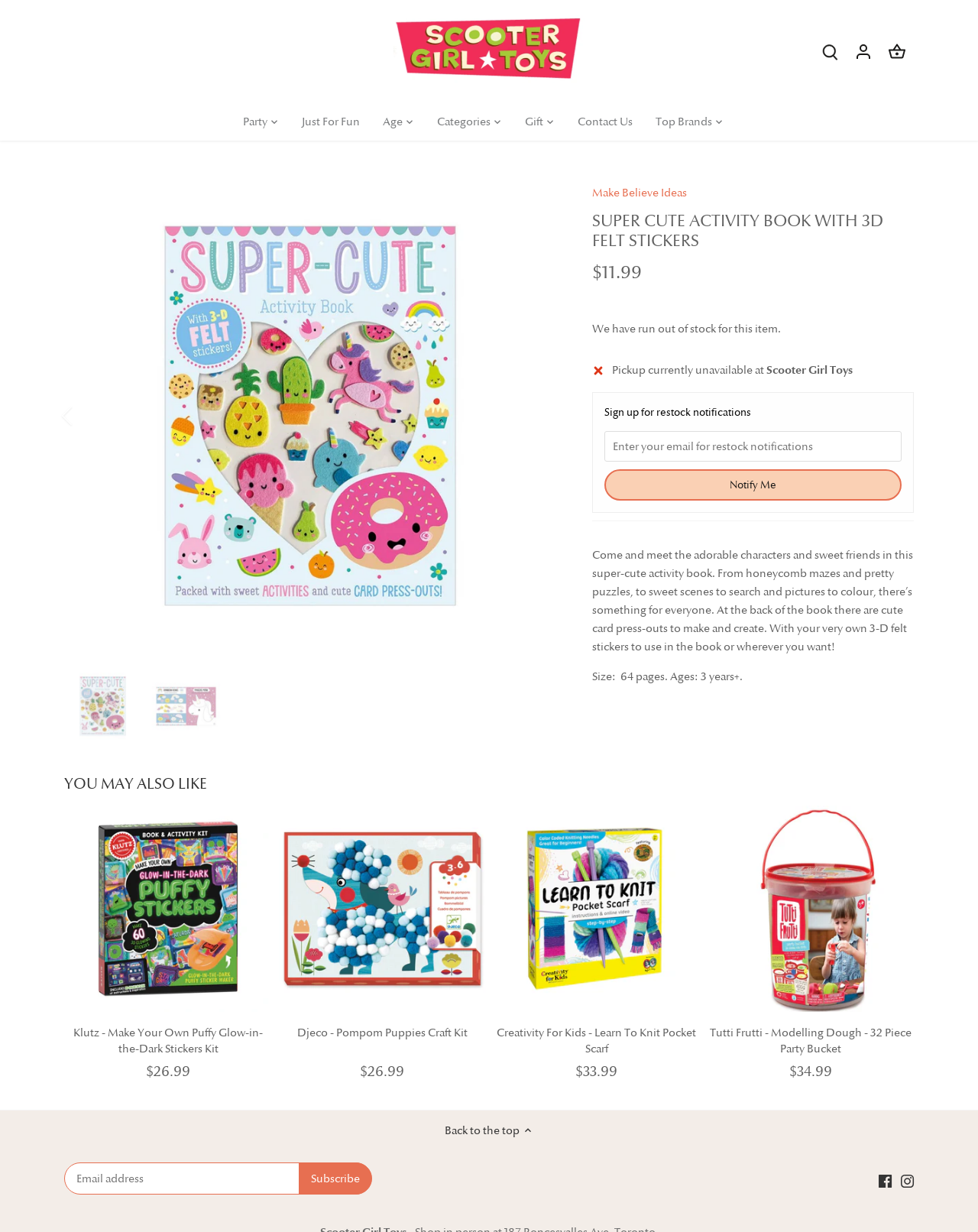Locate the bounding box coordinates of the area where you should click to accomplish the instruction: "Enter email for restock notifications".

[0.618, 0.35, 0.922, 0.375]